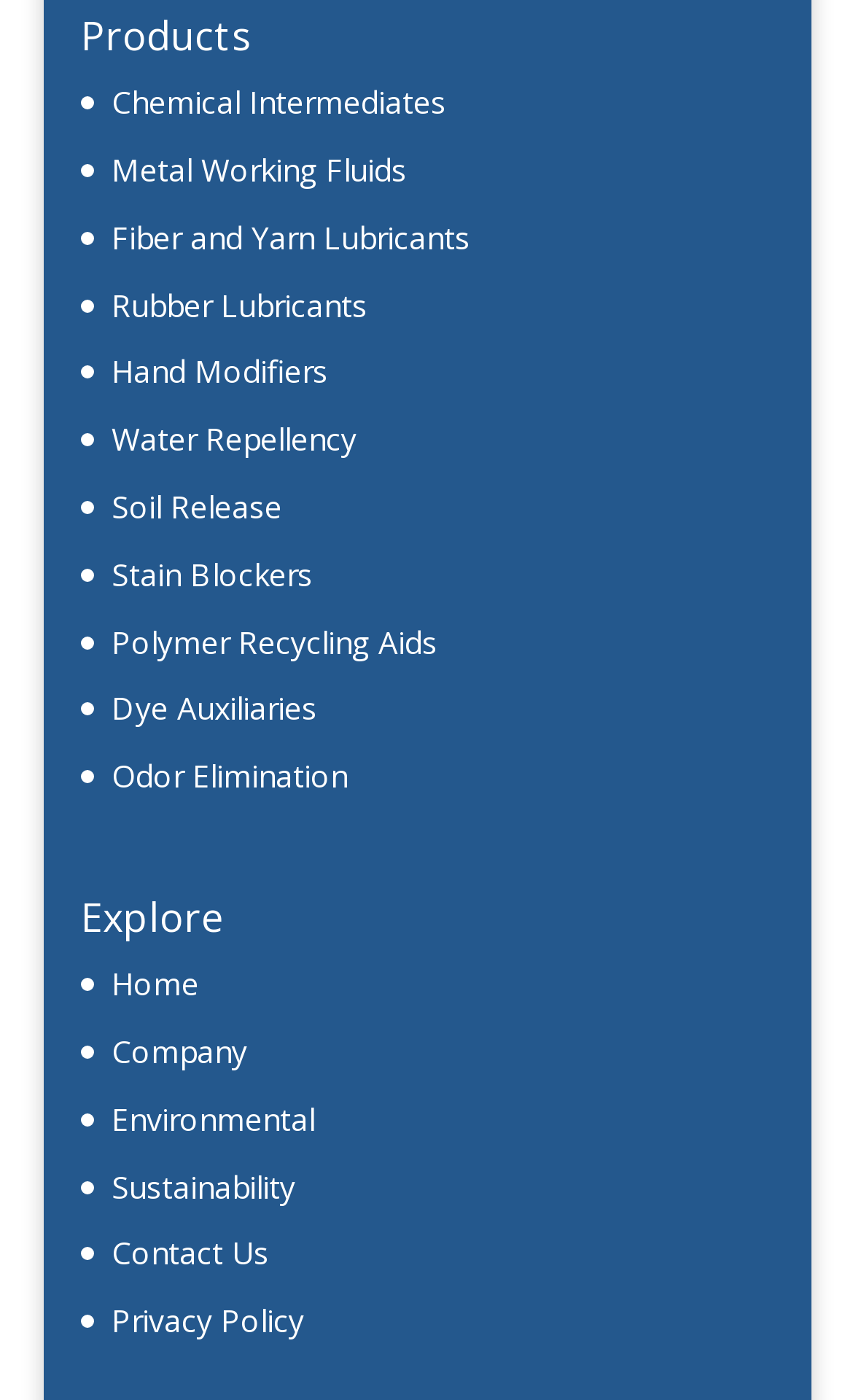What is the first product category listed?
Provide a one-word or short-phrase answer based on the image.

Chemical Intermediates